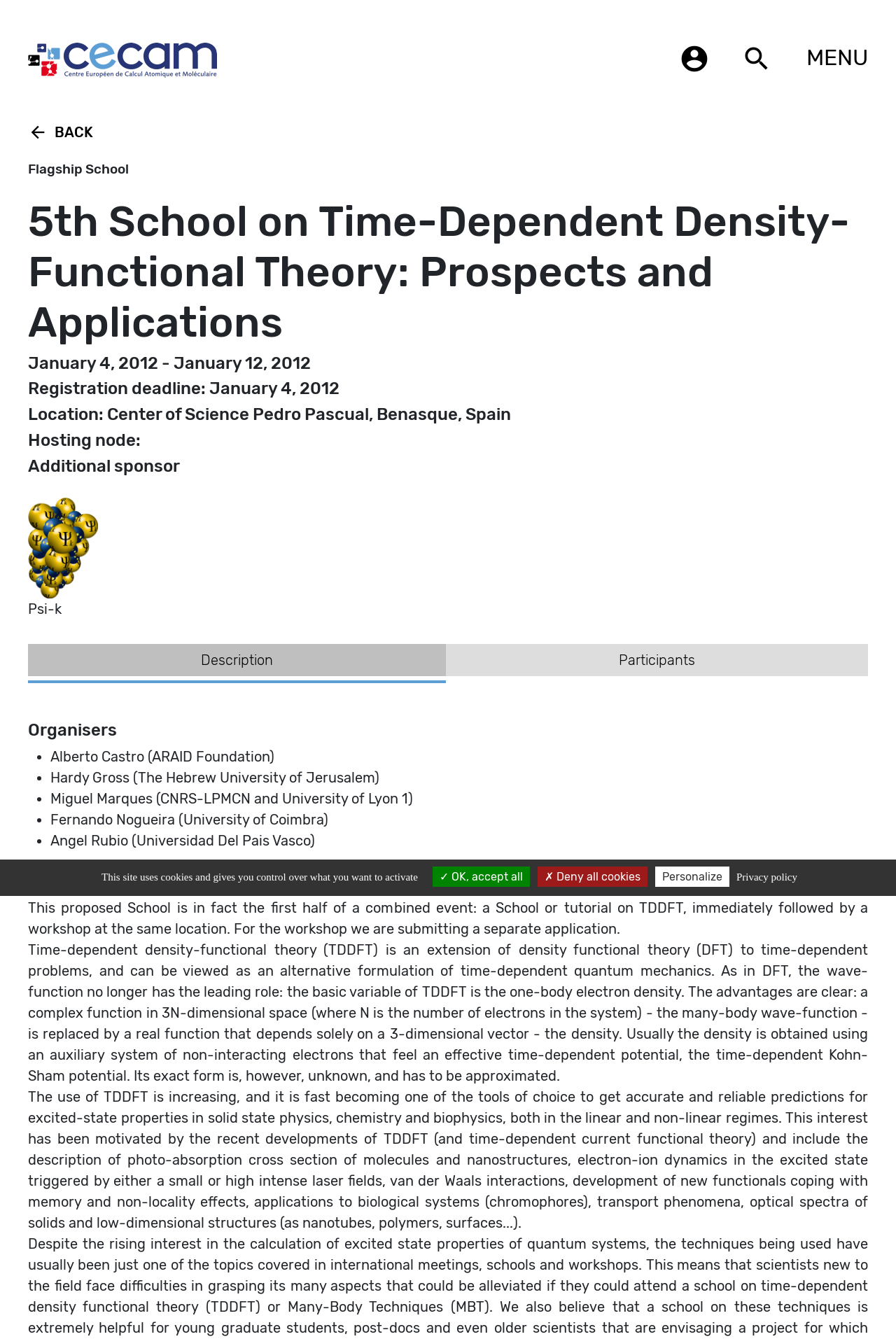Use a single word or phrase to answer the following:
Who are the organizers of the school?

Alberto Castro, Hardy Gross, Miguel Marques, Fernando Nogueira, Angel Rubio